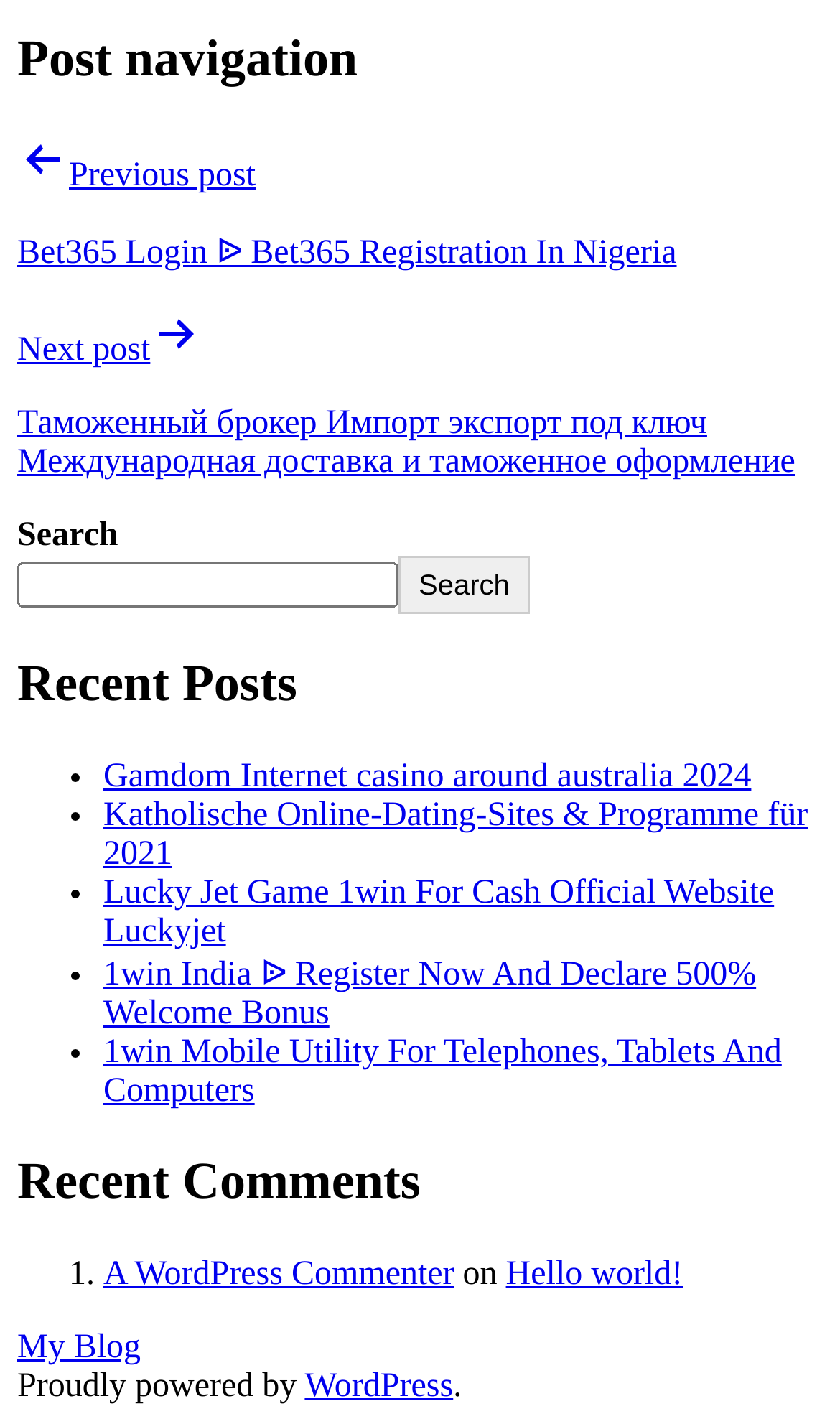Using the description: "Search", identify the bounding box of the corresponding UI element in the screenshot.

[0.474, 0.391, 0.63, 0.432]